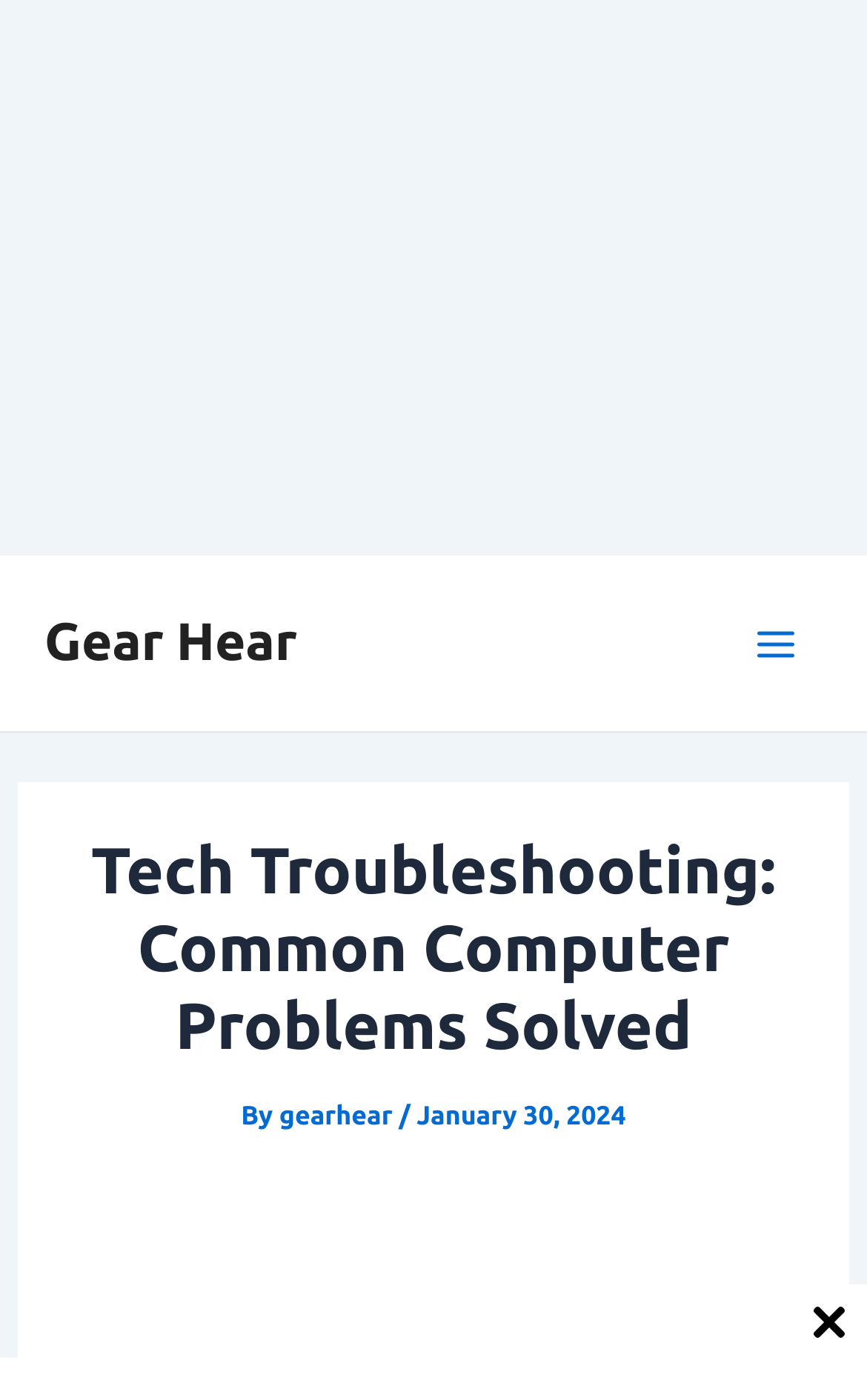Find the bounding box coordinates for the UI element that matches this description: "Main Menu".

[0.841, 0.426, 0.949, 0.493]